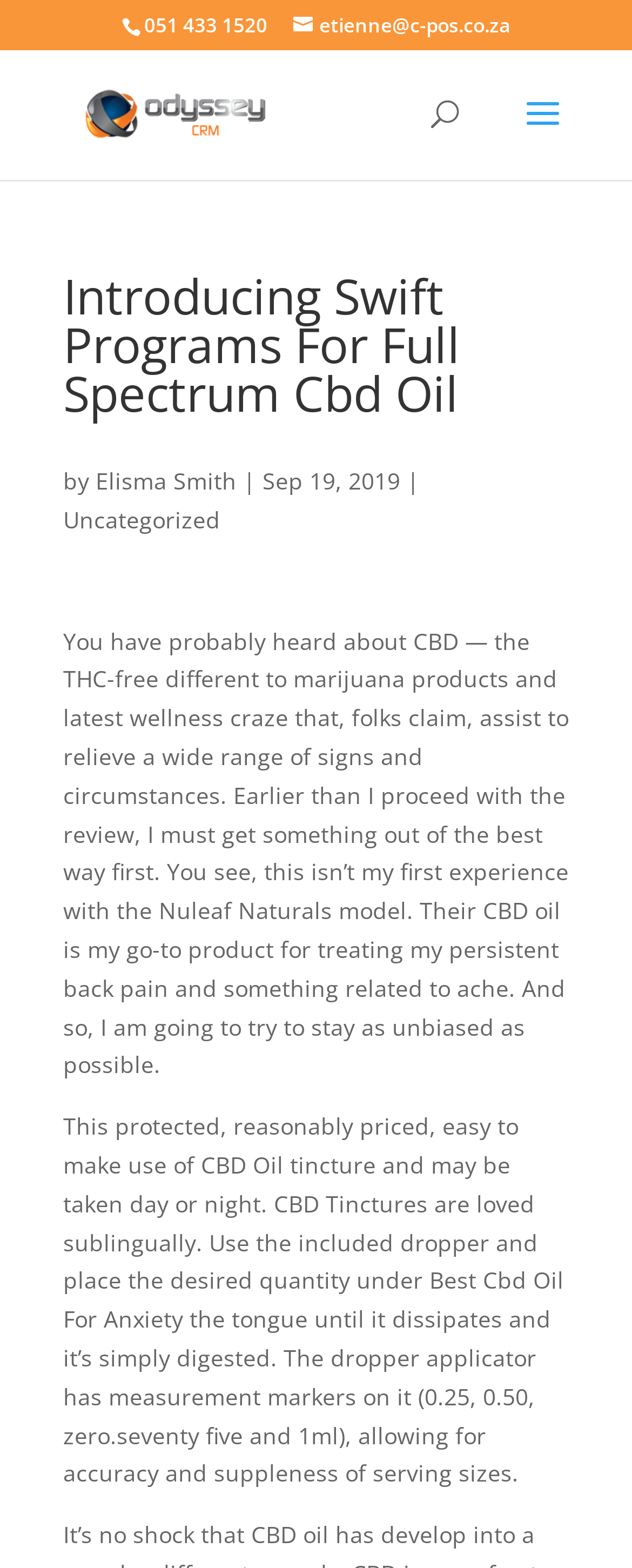What is the phone number on the webpage?
Please use the image to provide an in-depth answer to the question.

I found the phone number by looking at the StaticText element with the bounding box coordinates [0.228, 0.007, 0.423, 0.025], which contains the text '051 433 1520'.